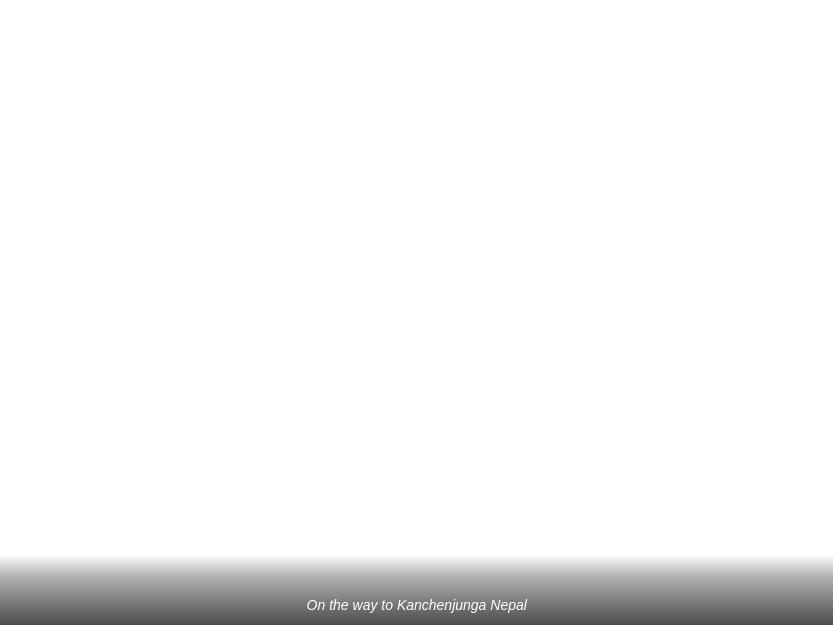Why is Kanchenjunga attractive to adventurous travelers?
Carefully analyze the image and provide a thorough answer to the question.

The caption highlights that the trek to Kanchenjunga stands out for its remoteness and untouched beauty, which makes it attractive to adventurous travelers looking to explore less frequented paths.